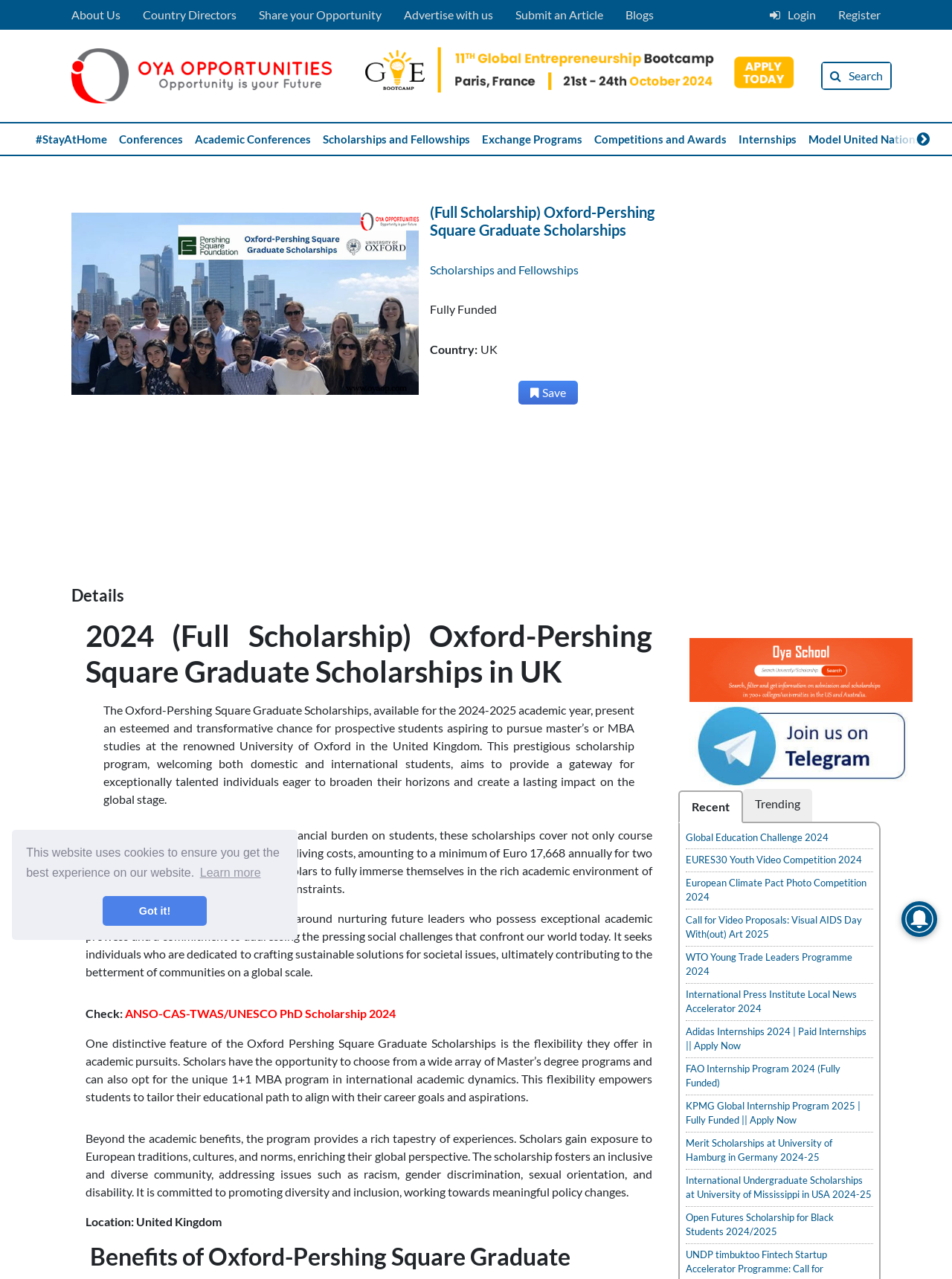Locate the bounding box coordinates of the area that needs to be clicked to fulfill the following instruction: "Search for something". The coordinates should be in the format of four float numbers between 0 and 1, namely [left, top, right, bottom].

[0.864, 0.049, 0.935, 0.069]